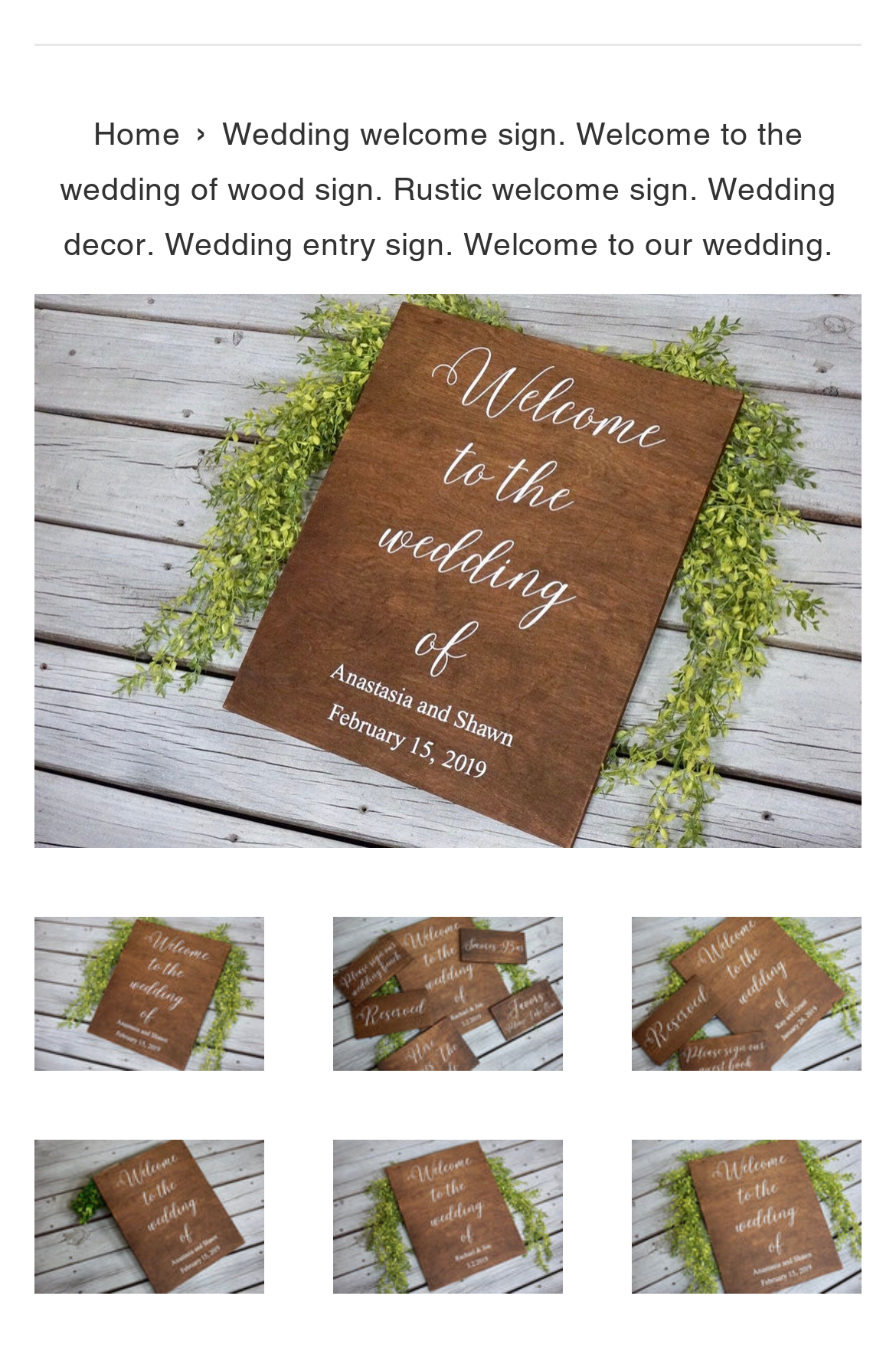Using the provided description Home, find the bounding box coordinates for the UI element. Provide the coordinates in (top-left x, top-left y, bottom-right x, bottom-right y) format, ensuring all values are between 0 and 1.

[0.104, 0.085, 0.212, 0.112]